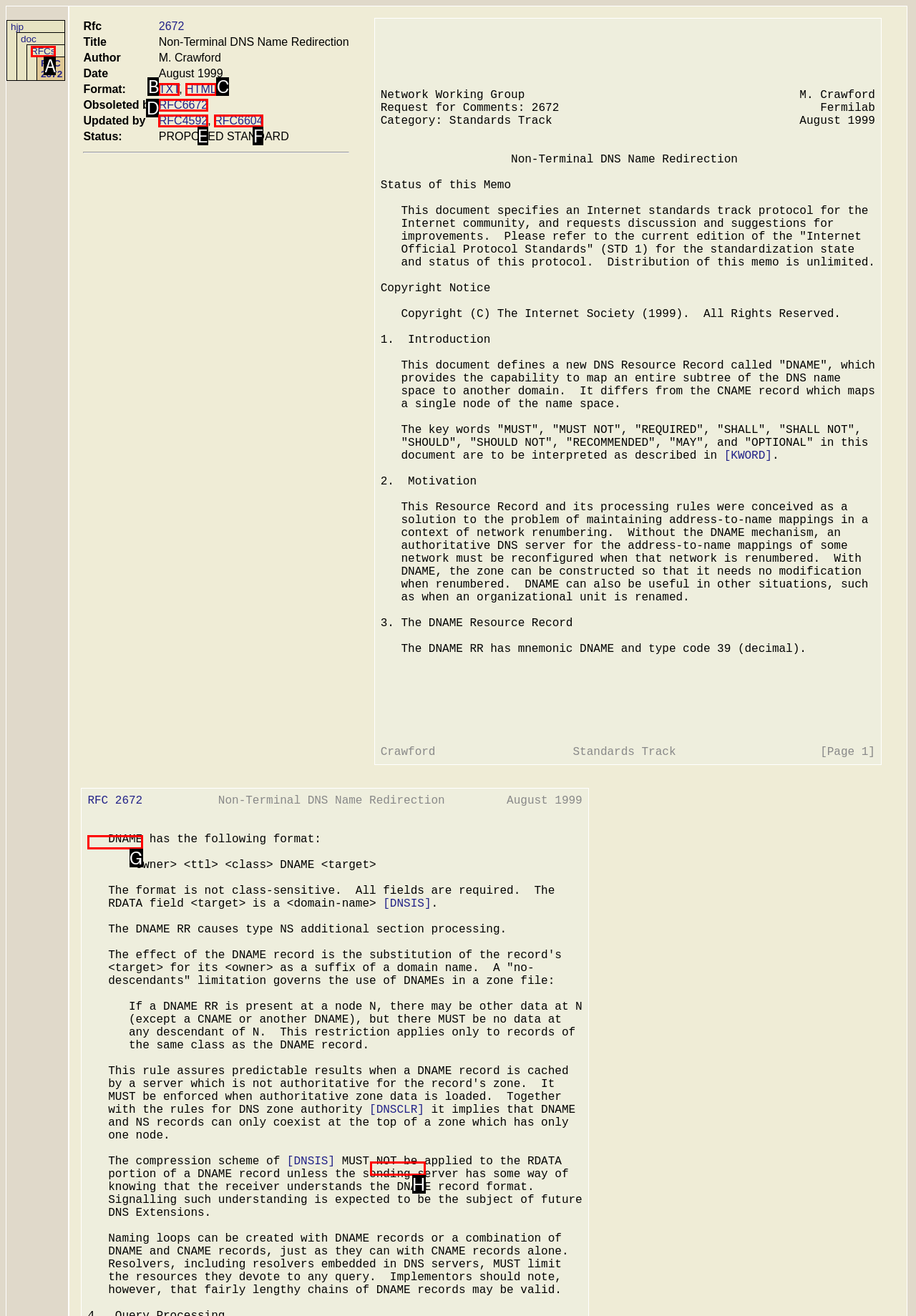Identify the UI element described as: RFC 2672
Answer with the option's letter directly.

G